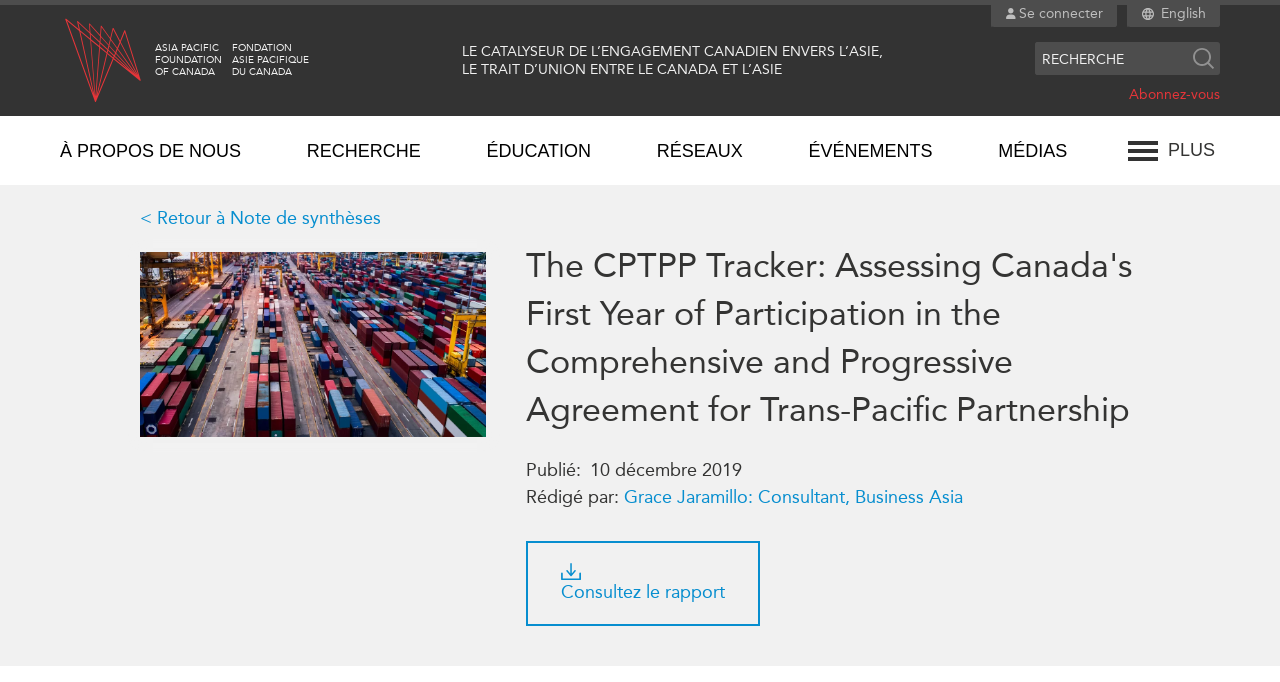Find the bounding box coordinates of the area to click in order to follow the instruction: "Go to the About Us page".

[0.023, 0.539, 0.237, 0.593]